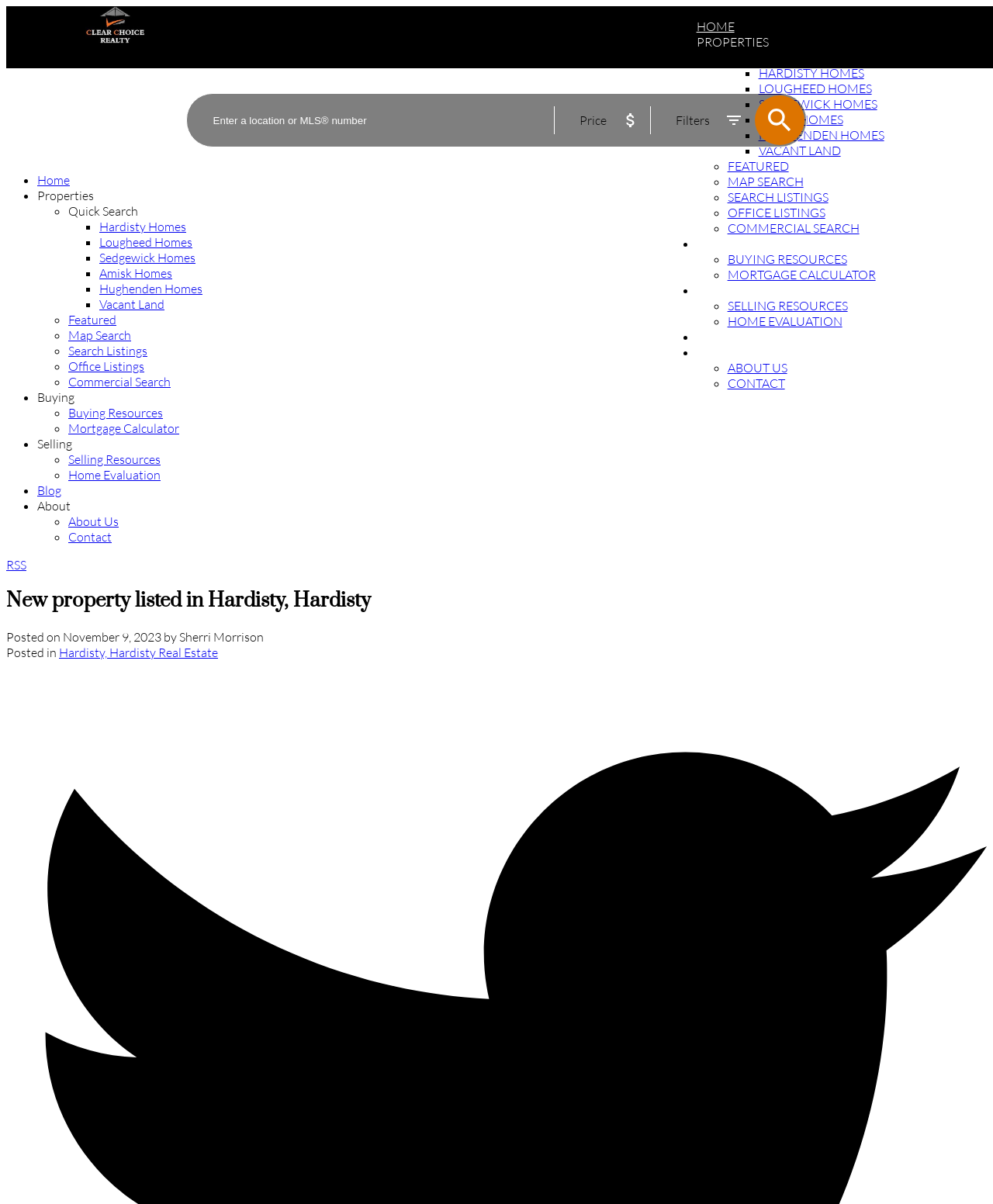What is the category of the property?
Refer to the image and give a detailed answer to the query.

The category of the property can be found in the link 'Hardisty, Hardisty Real Estate' which is located below the heading 'New property listed in Hardisty, Hardisty'.